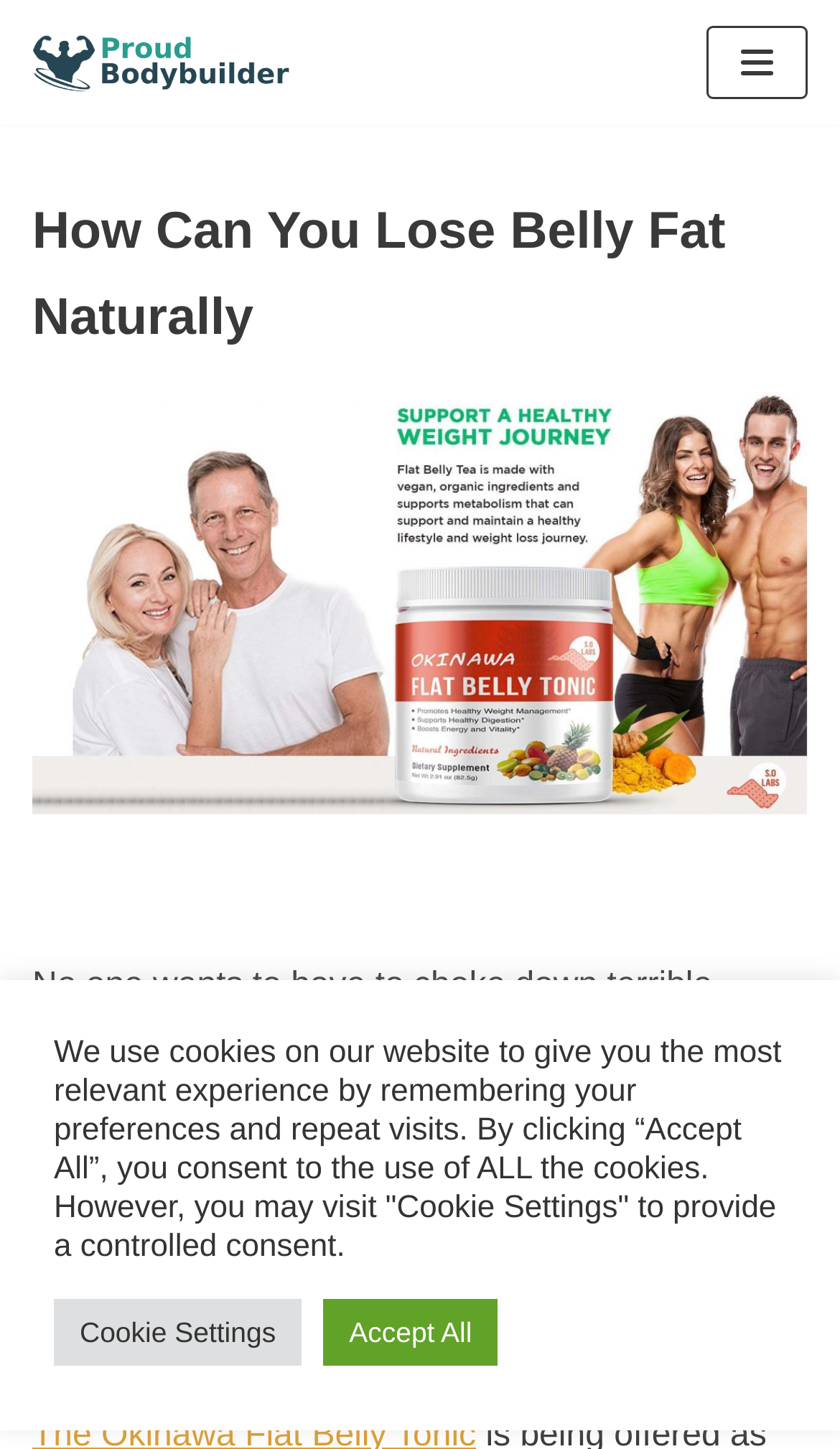Answer the question below using just one word or a short phrase: 
What is the topic of the webpage?

Losing belly fat